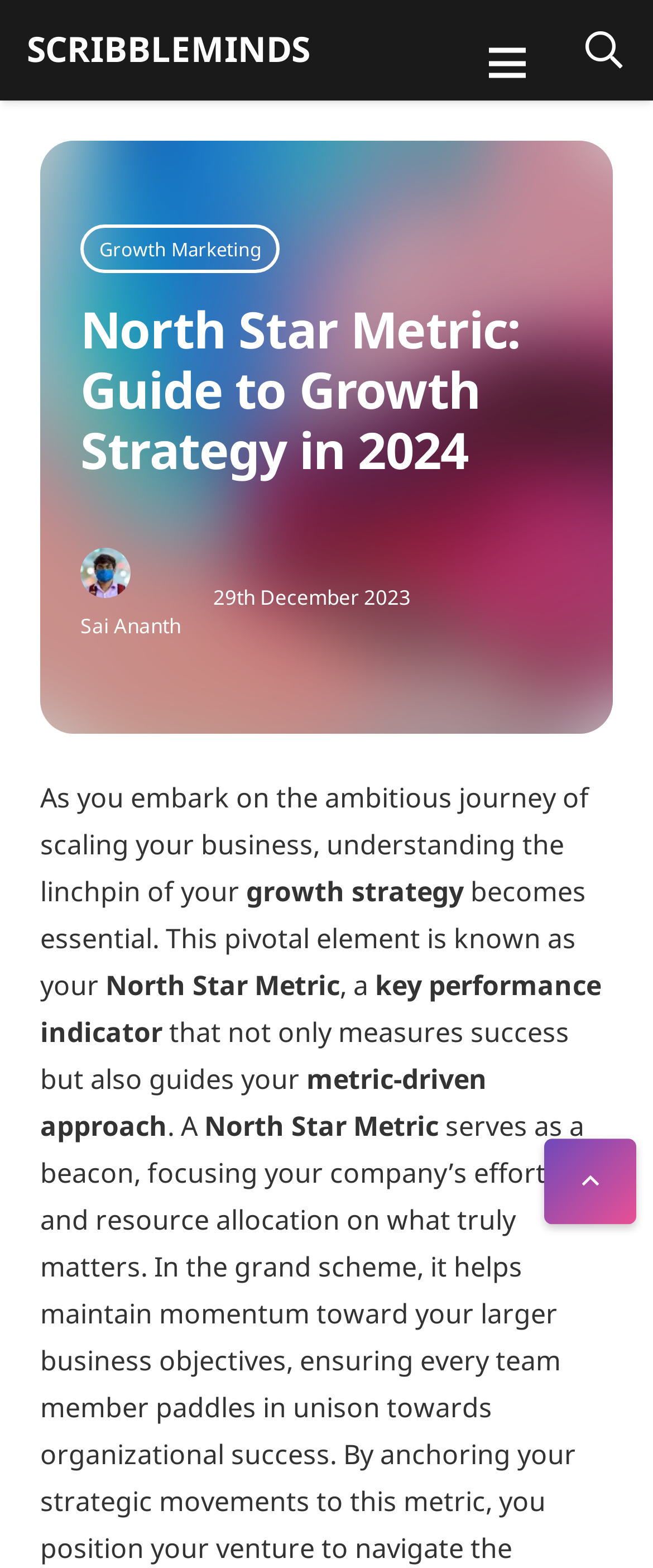What is the text of the webpage's headline?

North Star Metric: Guide to Growth Strategy in 2024